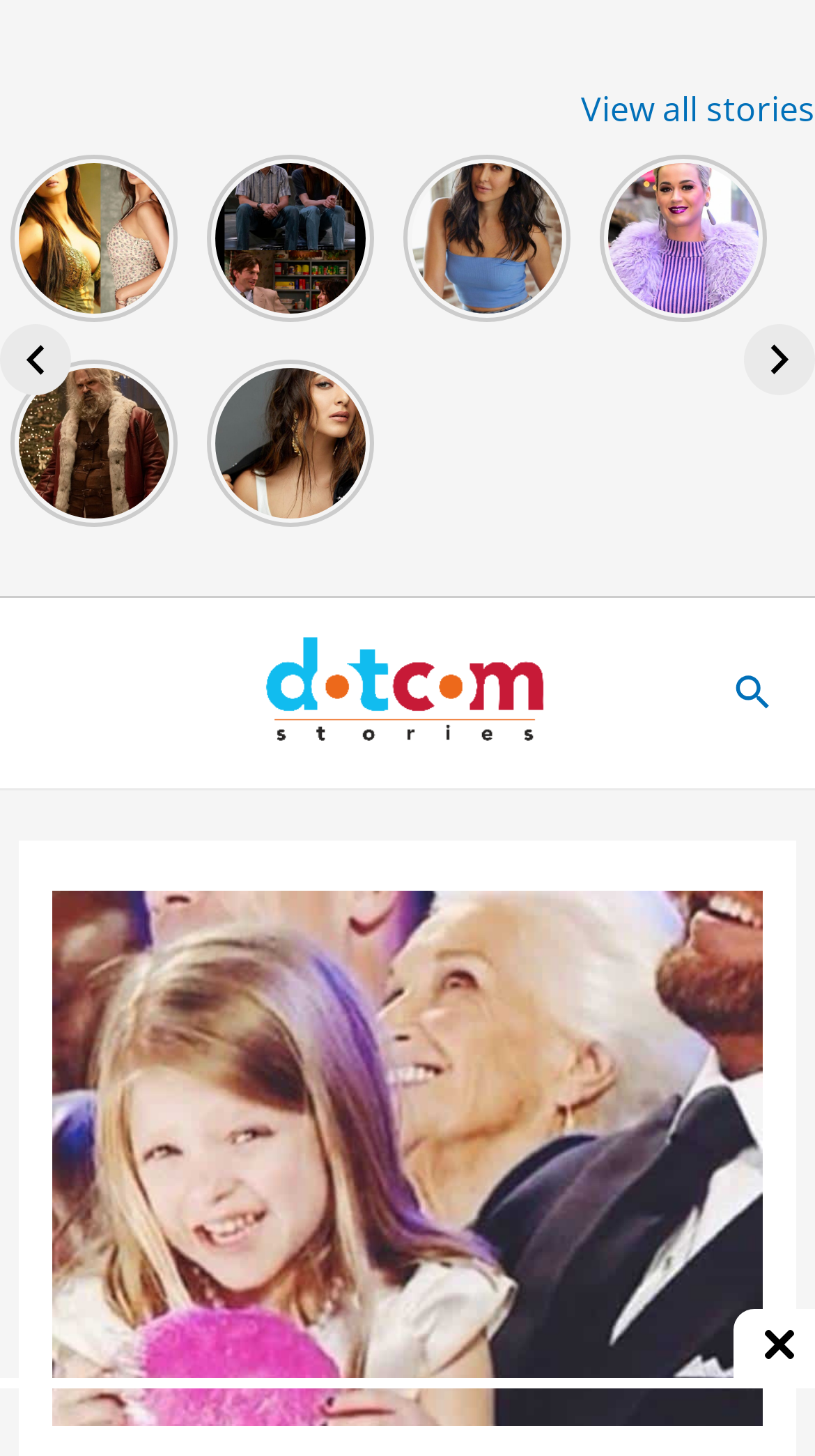Provide a short answer to the following question with just one word or phrase: Is there a search icon on the webpage?

Yes